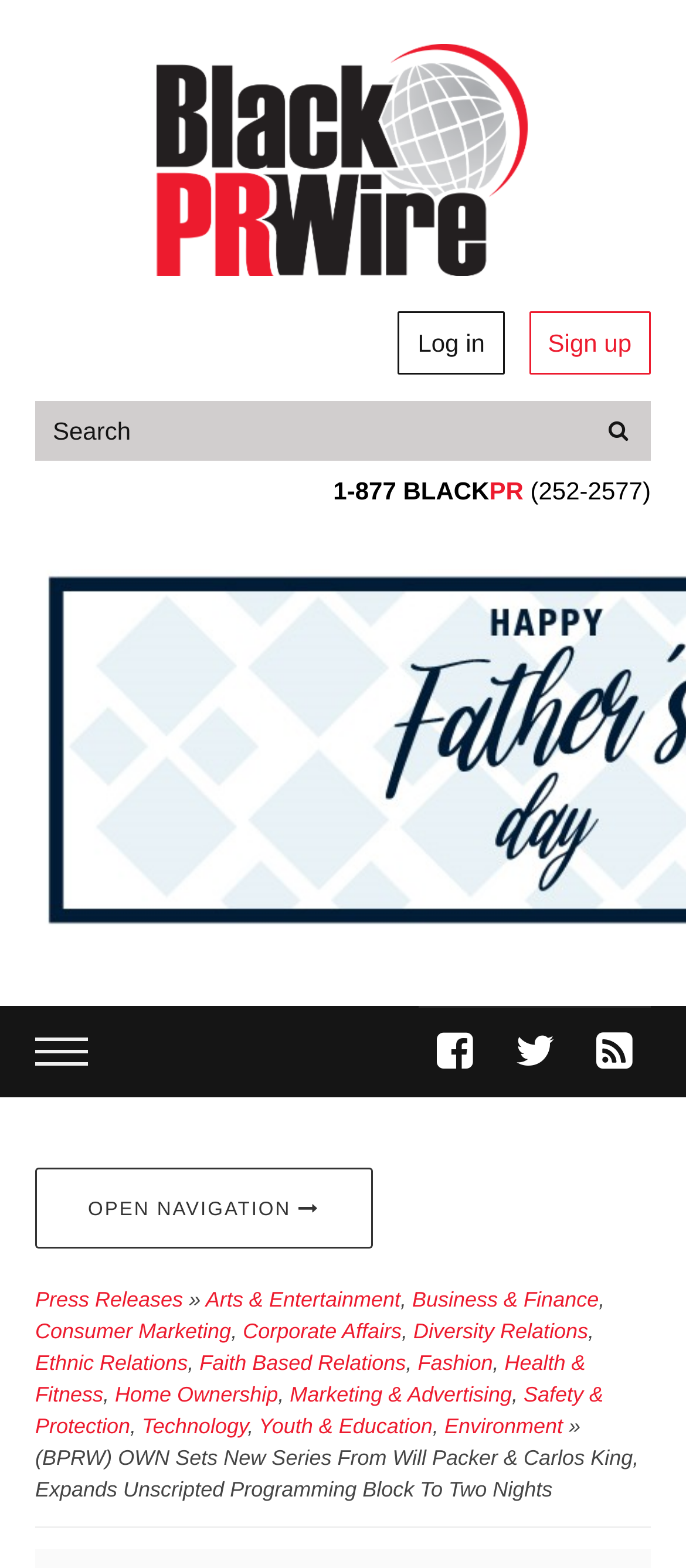Offer a detailed account of what is visible on the webpage.

The webpage is a news and information center focused on Black publications, television, and radio programming. At the top right corner, there are two links, "Log in" and "Sign up", followed by a search bar with a "Search" button. Below the search bar, there is a phone number "1-877 BLACK PR (252-2577)".

On the top left, there is a link to the homepage. Below it, there are three social media links to Facebook, Twitter, and an RSS feed. 

On the left side, there is a navigation menu with a button "OPEN NAVIGATION" at the top. The menu includes links to various categories such as "Press Releases", "Arts & Entertainment", "Business & Finance", and many others, separated by commas.

The main content of the webpage is a press release titled "(BPRW) OWN Sets New Series From Will Packer & Carlos King, Expands Unscripted Programming Block To Two Nights", which takes up most of the bottom half of the page.